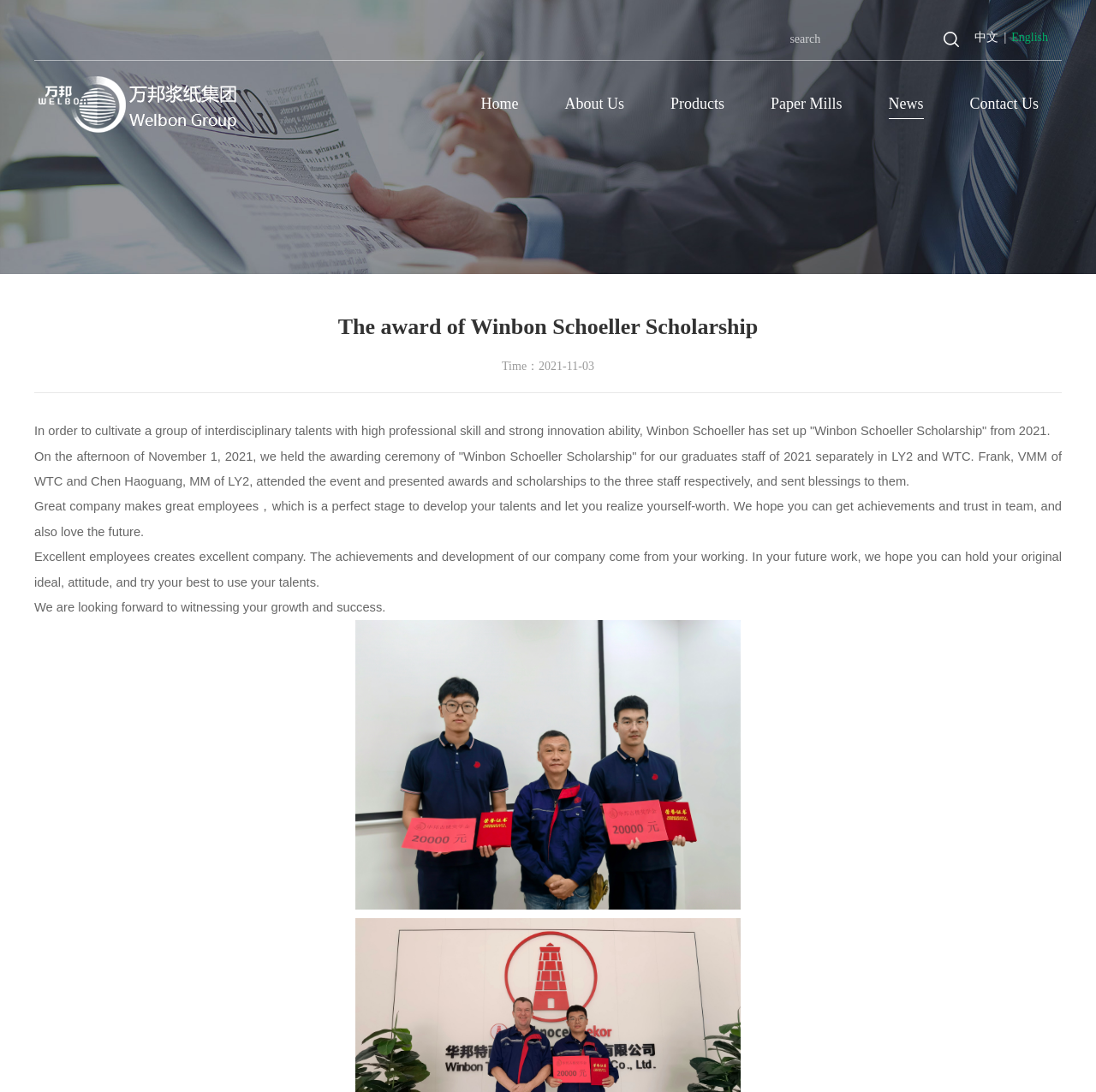Specify the bounding box coordinates of the region I need to click to perform the following instruction: "Switch to Chinese language". The coordinates must be four float numbers in the range of 0 to 1, i.e., [left, top, right, bottom].

[0.889, 0.028, 0.911, 0.04]